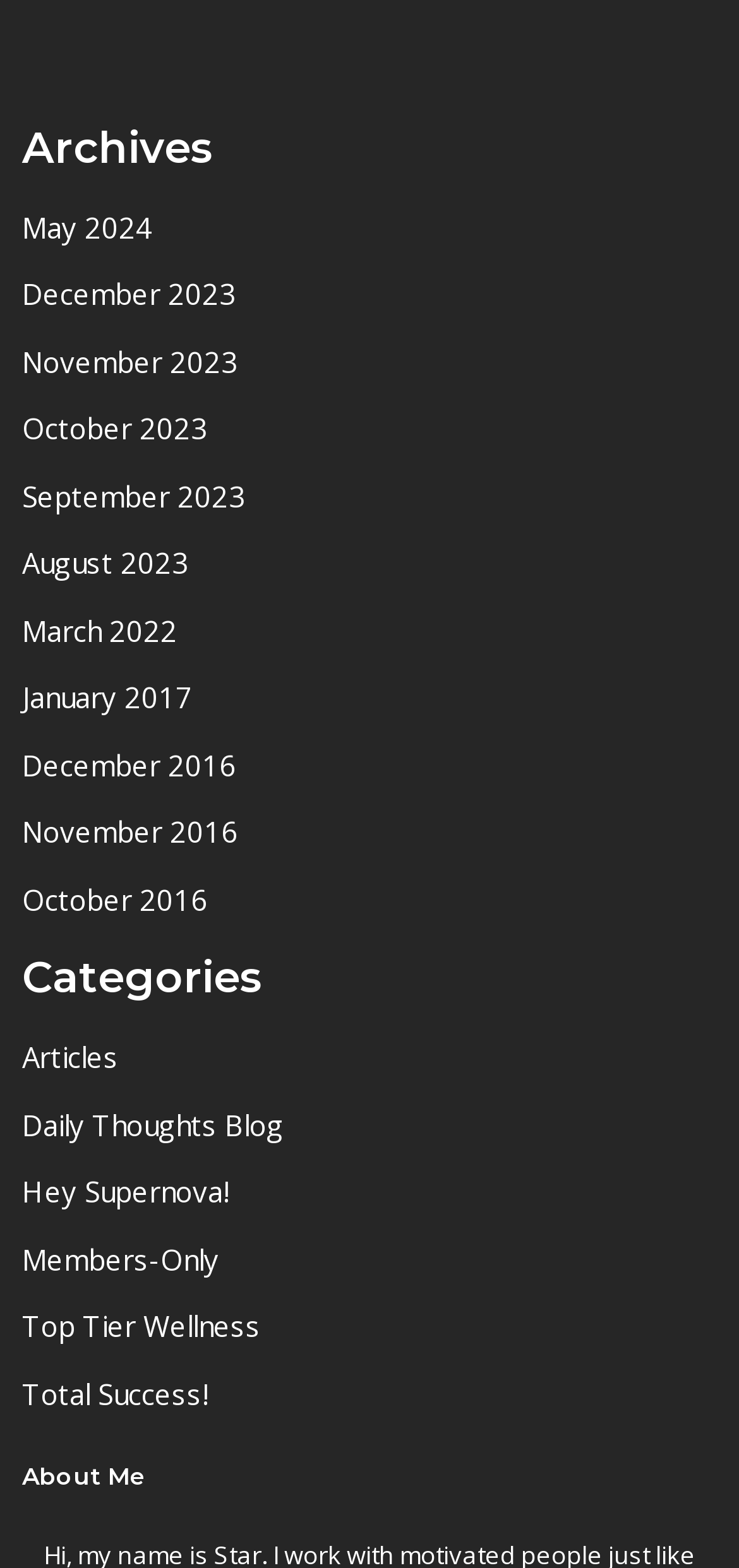Identify the bounding box coordinates of the clickable region required to complete the instruction: "visit Daily Thoughts Blog". The coordinates should be given as four float numbers within the range of 0 and 1, i.e., [left, top, right, bottom].

[0.03, 0.705, 0.384, 0.729]